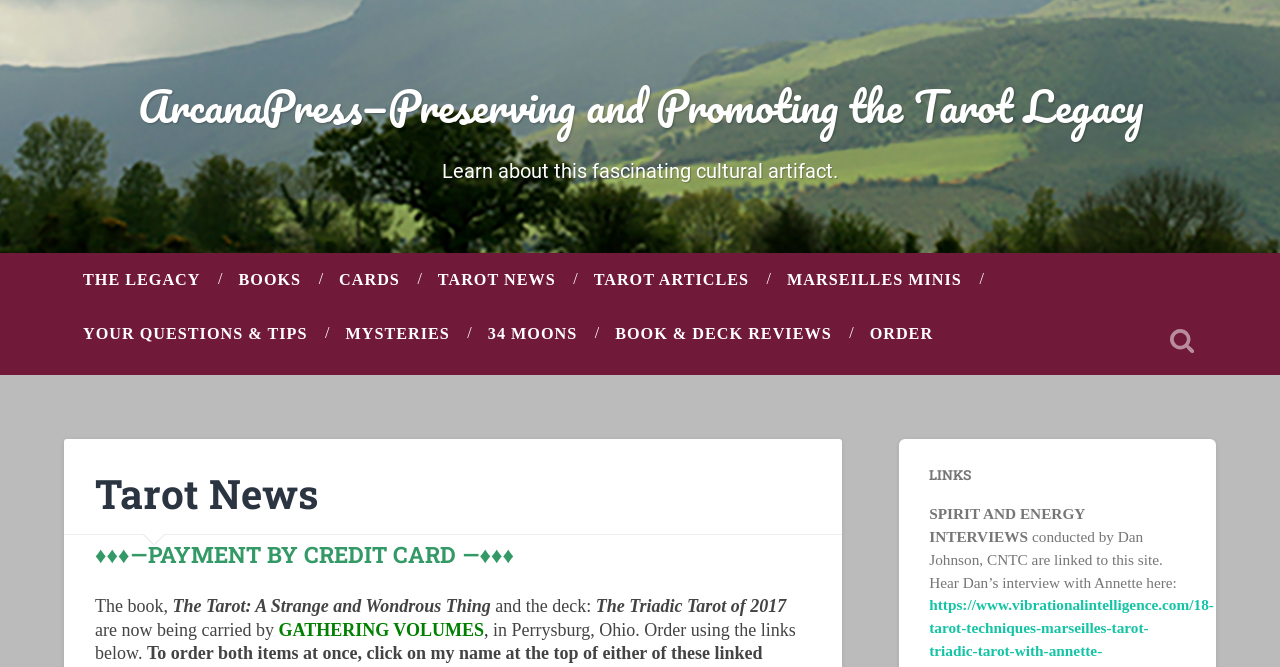Find the bounding box coordinates of the element's region that should be clicked in order to follow the given instruction: "View the 'ORDER' page". The coordinates should consist of four float numbers between 0 and 1, i.e., [left, top, right, bottom].

[0.665, 0.46, 0.744, 0.541]